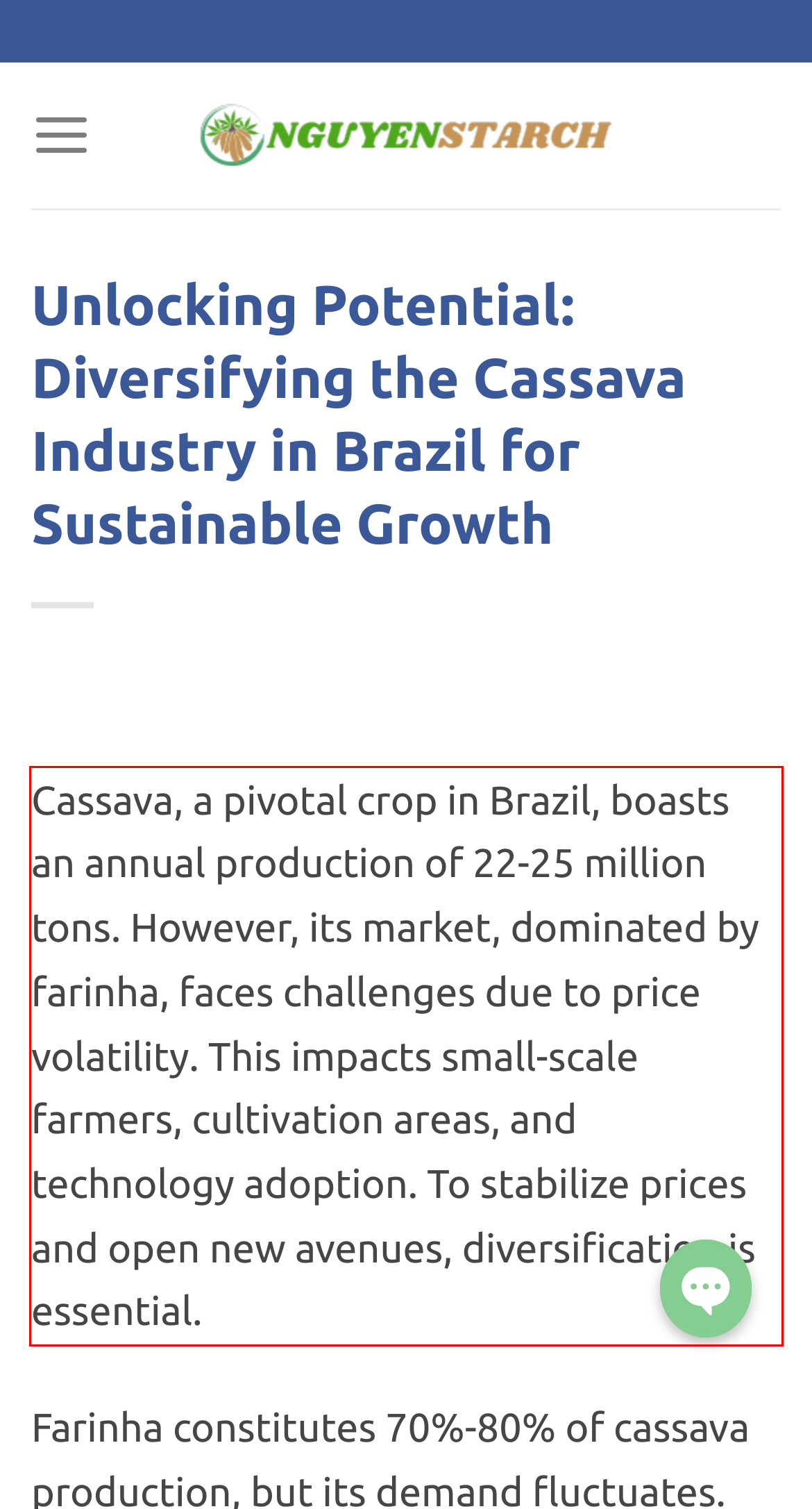Identify and transcribe the text content enclosed by the red bounding box in the given screenshot.

Cassava, a pivotal crop in Brazil, boasts an annual production of 22-25 million tons. However, its market, dominated by farinha, faces challenges due to price volatility. This impacts small-scale farmers, cultivation areas, and technology adoption. To stabilize prices and open new avenues, diversification is essential.